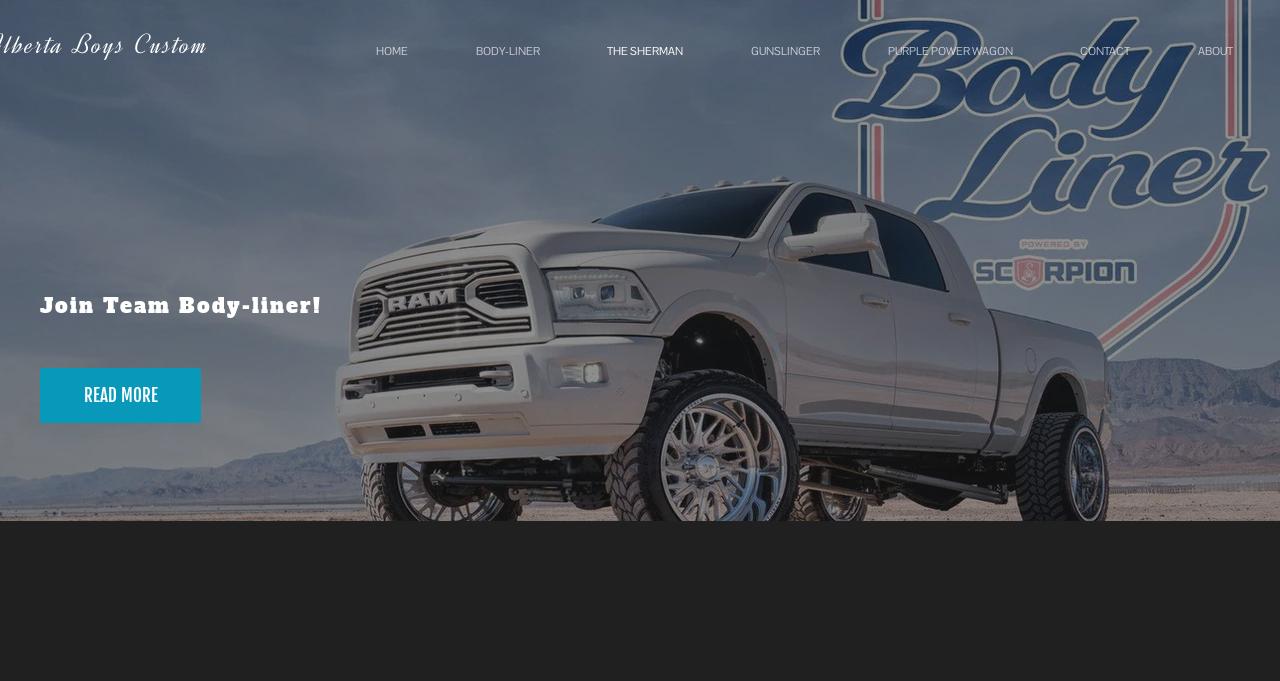Please answer the following query using a single word or phrase: 
What is the text of the second heading on the webpage?

The Sherman